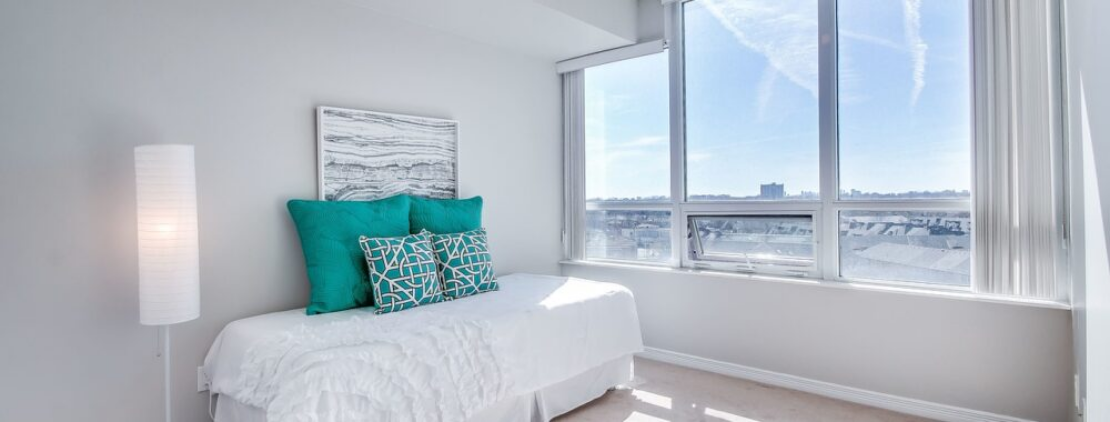Please give a short response to the question using one word or a phrase:
What type of lamp is in the room?

Floor lamp